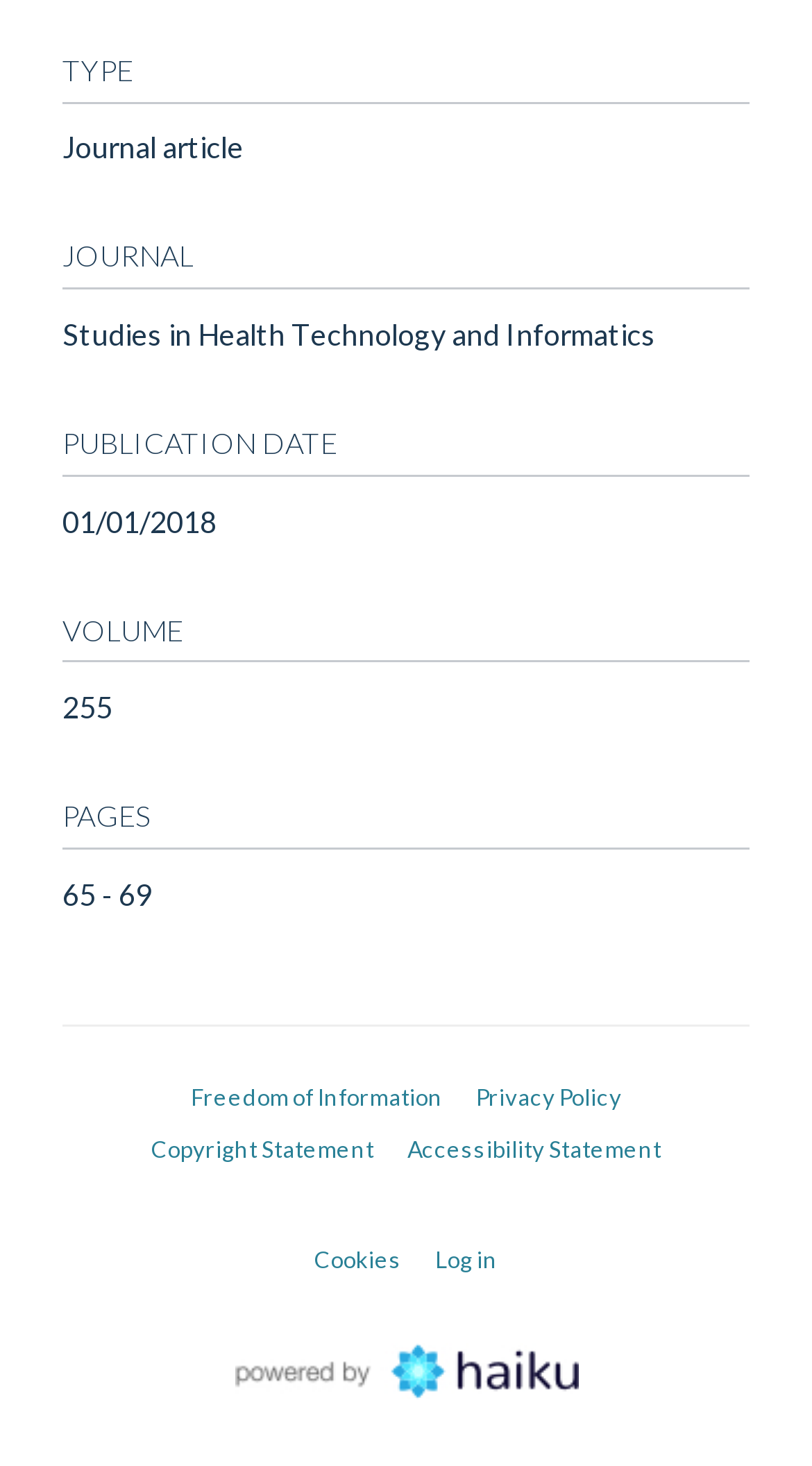Answer the question using only one word or a concise phrase: What is the publication date of the journal article?

01/01/2018